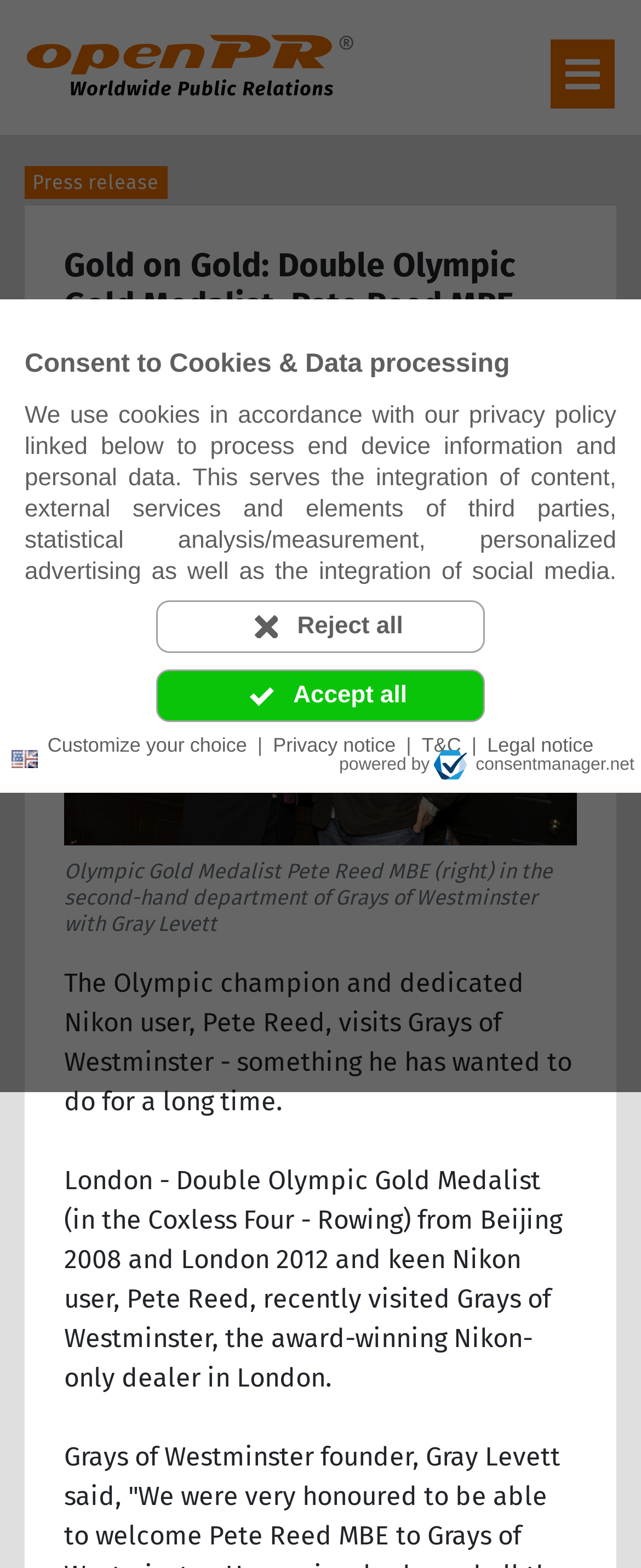Determine the bounding box coordinates for the region that must be clicked to execute the following instruction: "Visit the openPR website".

[0.041, 0.032, 0.554, 0.052]